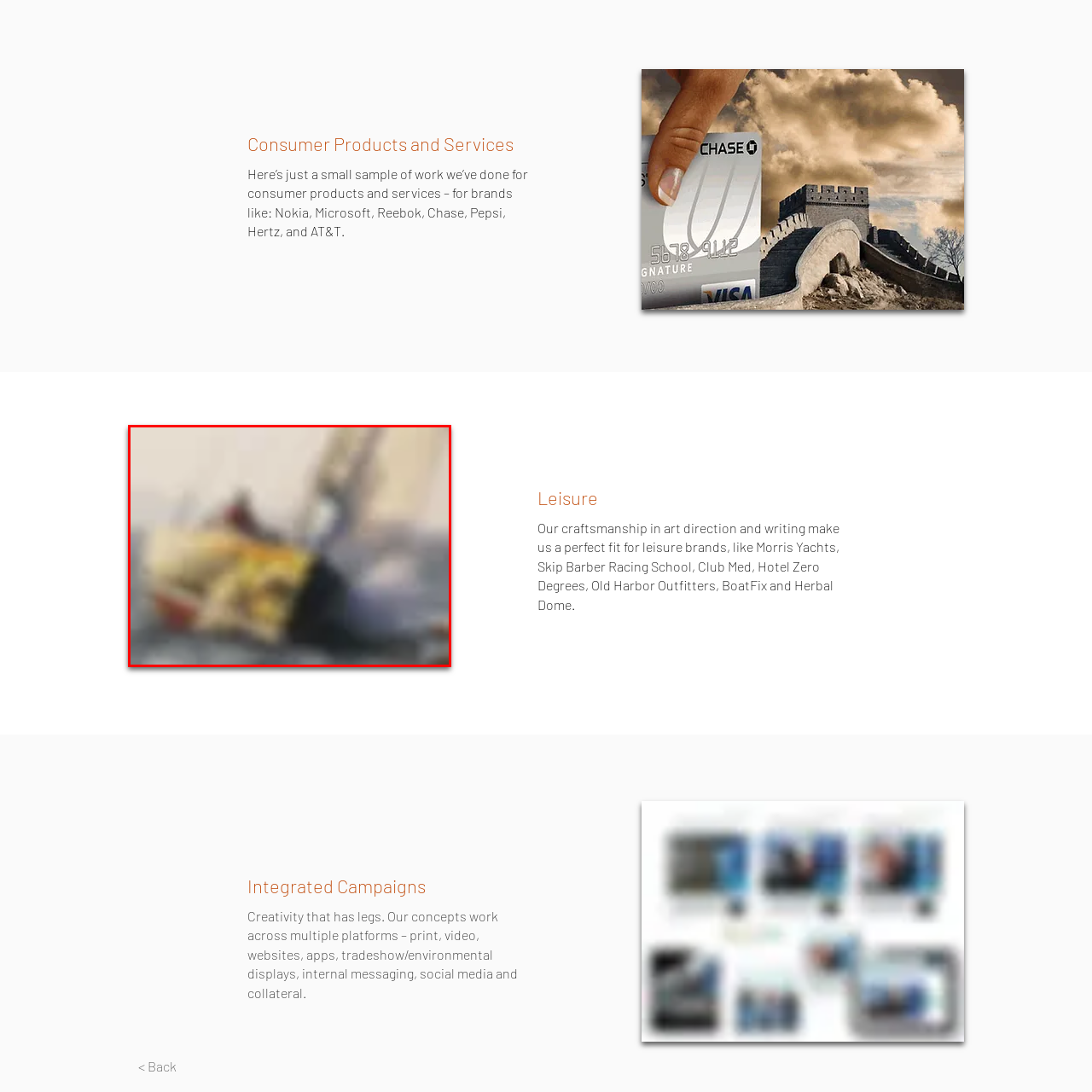Pay attention to the section outlined in red, What is the purpose of the image? 
Reply with a single word or phrase.

Advertising